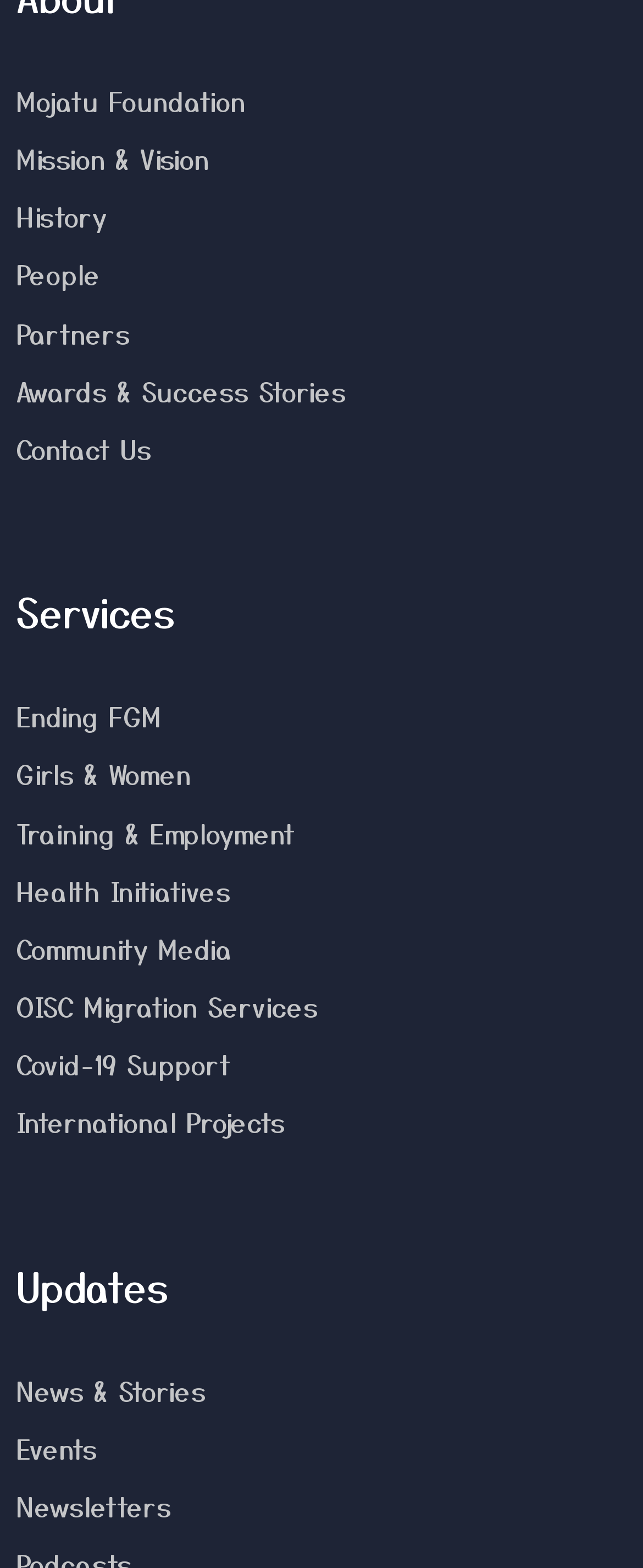How many links are there on the webpage?
Answer the question using a single word or phrase, according to the image.

17